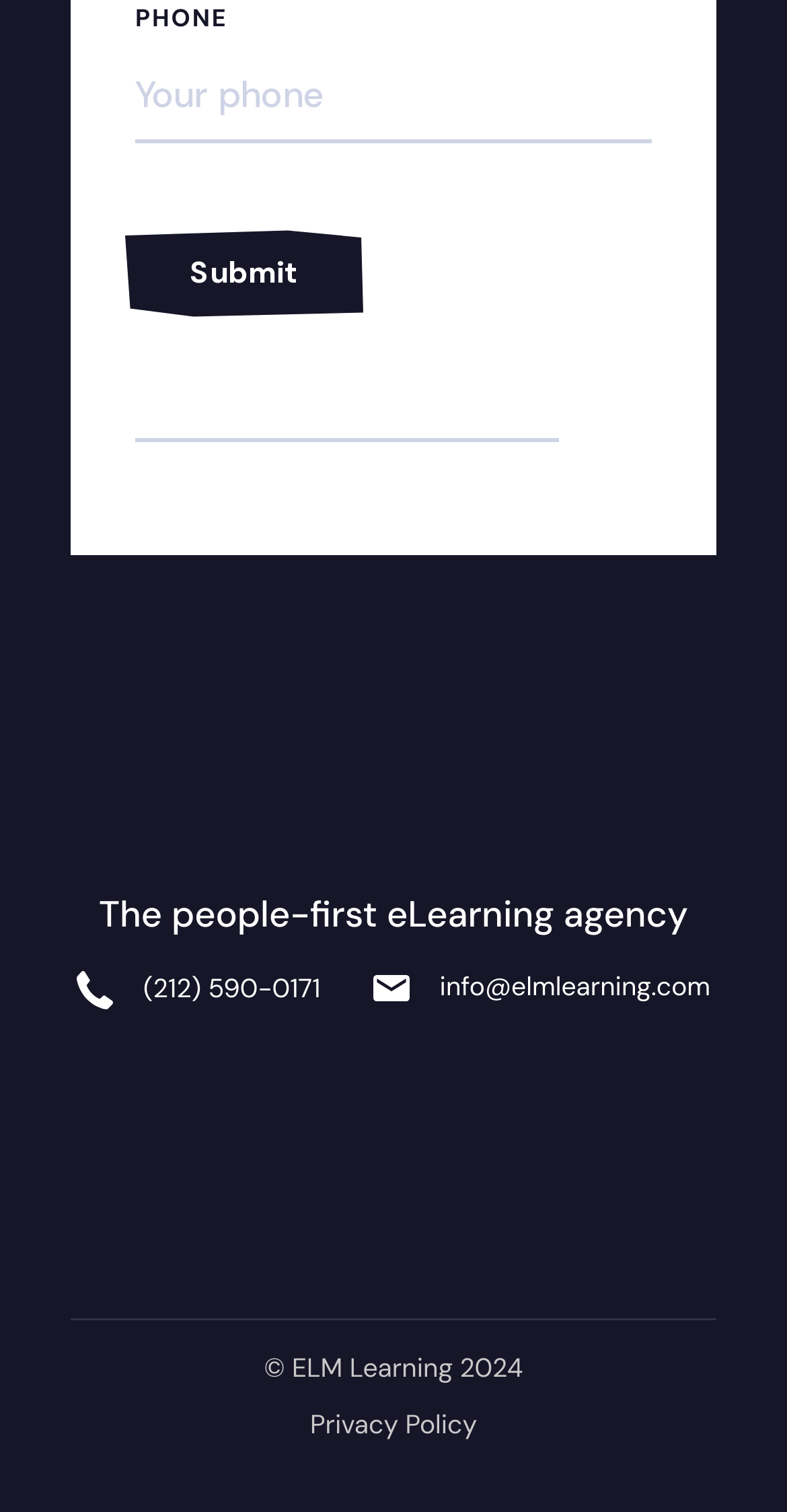Refer to the image and provide a thorough answer to this question:
Is there a submit button?

There is a submit button with the text 'Submit' which is a child element of the Root Element.